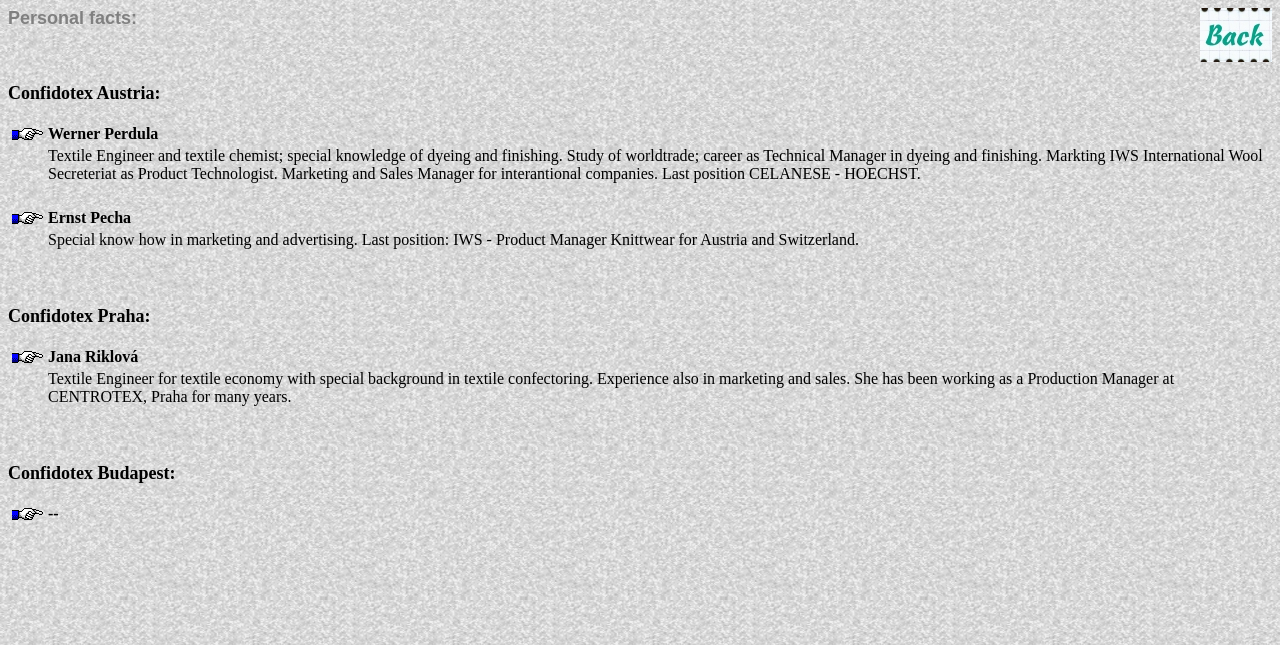Offer an in-depth caption of the entire webpage.

The webpage appears to be a personal profile or biography page, with a focus on individuals' professional backgrounds and expertise in the textile industry. 

At the top left of the page, there is a "Back" button, which is an image. Below it, there is a heading "Personal facts:" followed by a section titled "Confidotex Austria:". This section contains a table with two rows, each featuring a hand icon image on the left and a brief description of an individual's professional background on the right. The first individual is Werner Perdula, a textile engineer and chemist, and the second is Ernst Pecha, with expertise in marketing and advertising.

Below this section, there is another section titled "Confidotex Praha:", which also contains a table with two rows. Each row features a hand icon image on the left and a brief description of an individual's professional background on the right. The first individual is Jana Riklová, a textile engineer with experience in production management, and there is no description provided for the second individual.

Further down the page, there is a section titled "Confidotex Budapest:", which contains a table with two rows. Each row features a hand icon image on the left, but the descriptions are not provided for either individual.

Throughout the page, the hand icon images are consistently placed on the left side of each table row, with the corresponding individual's description on the right side. The overall layout is organized, with clear headings and concise text, making it easy to navigate and read.